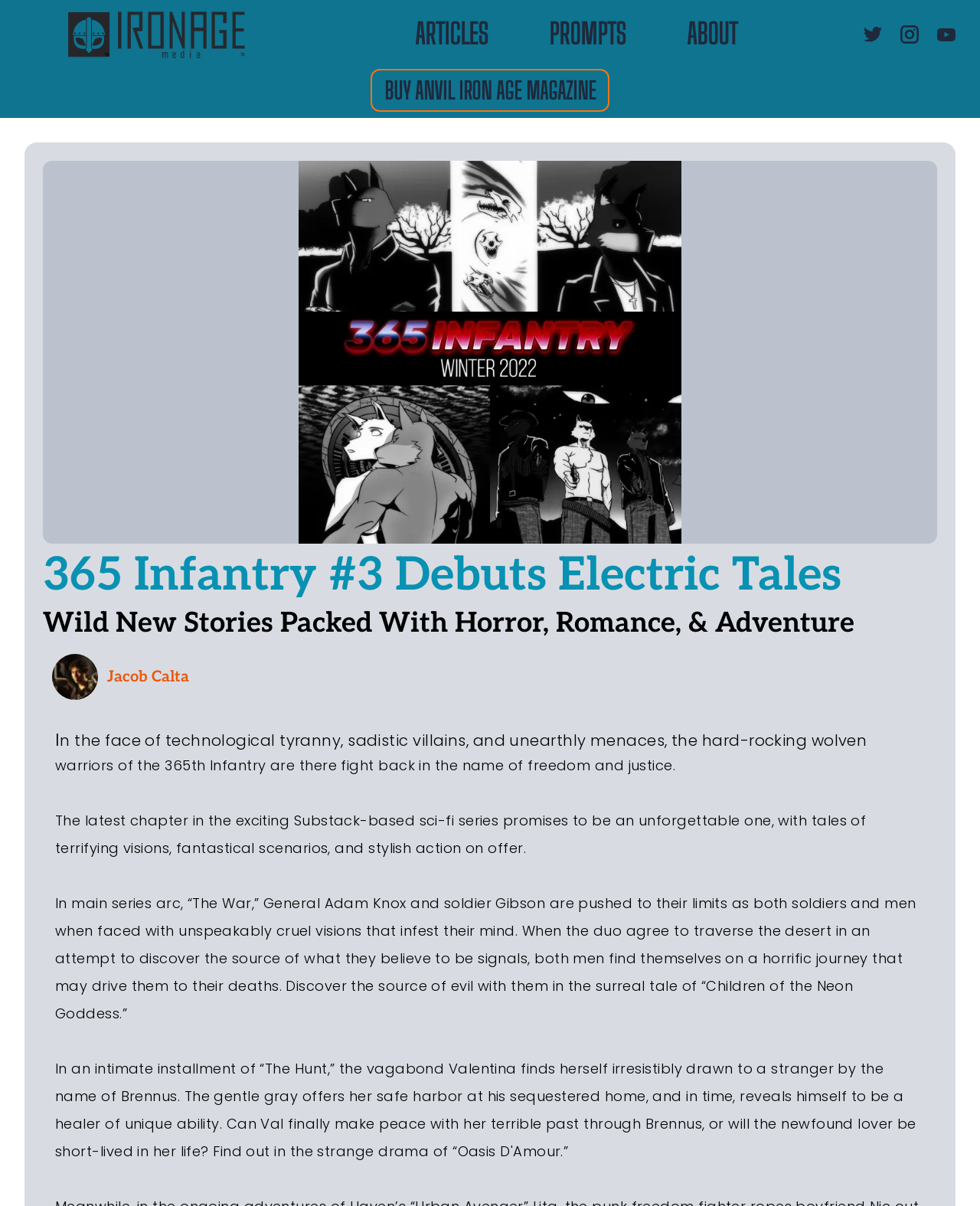Locate the bounding box coordinates of the UI element described by: "Follow". Provide the coordinates as four float numbers between 0 and 1, formatted as [left, top, right, bottom].

None